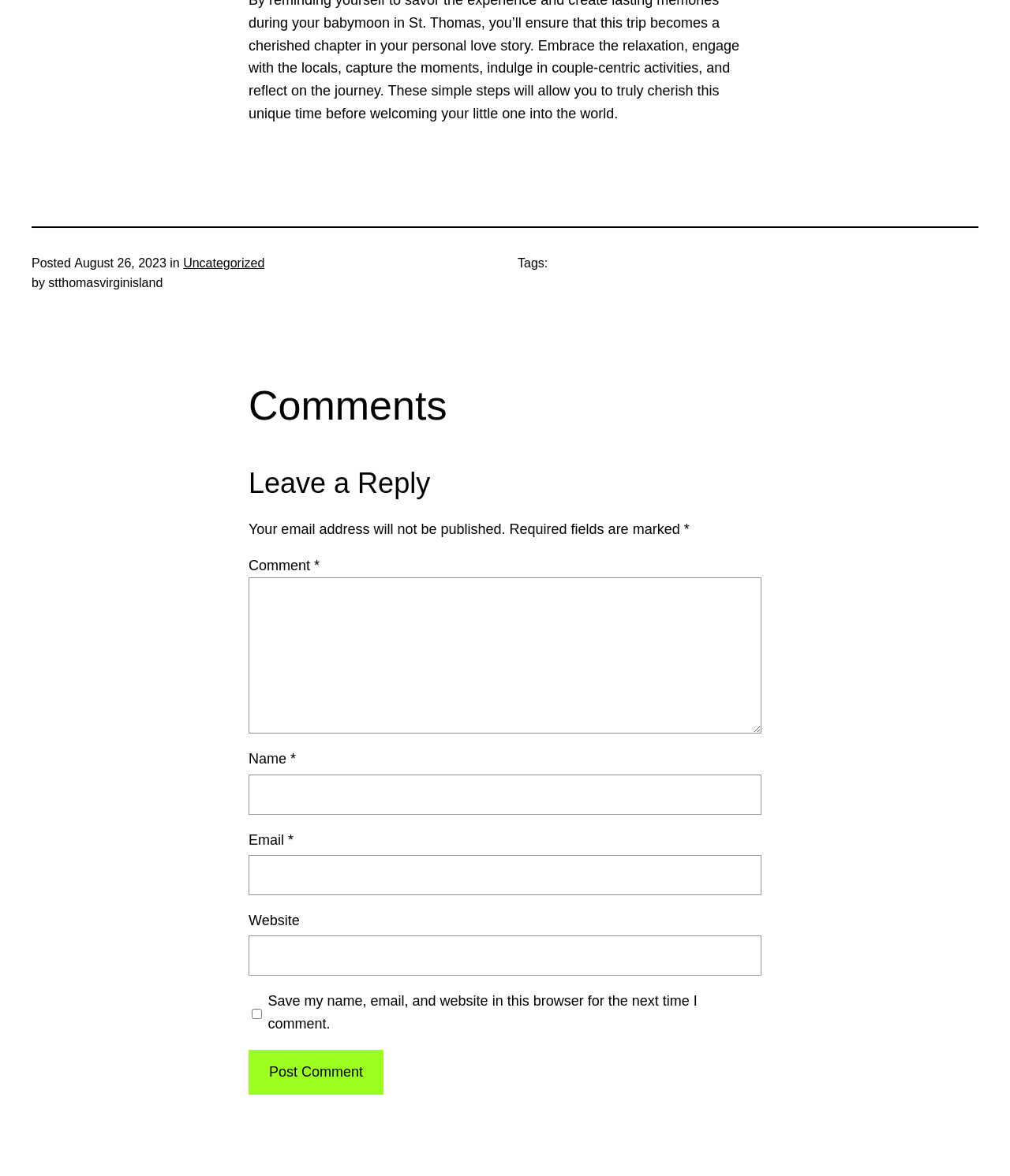What is the purpose of the checkbox? Refer to the image and provide a one-word or short phrase answer.

Save comment information